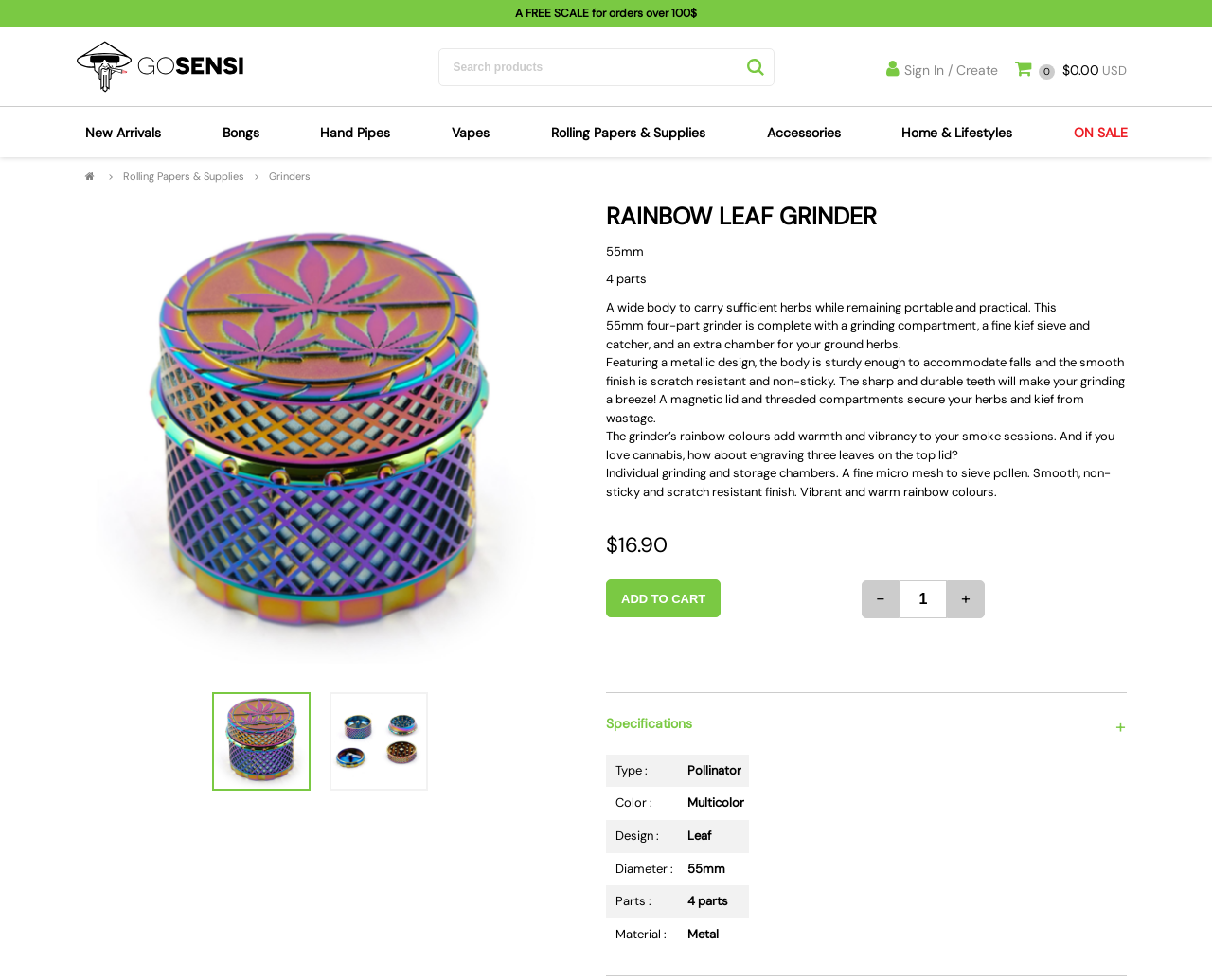What is the free gift for orders over 100 dollars?
Based on the visual, give a brief answer using one word or a short phrase.

A FREE SCALE